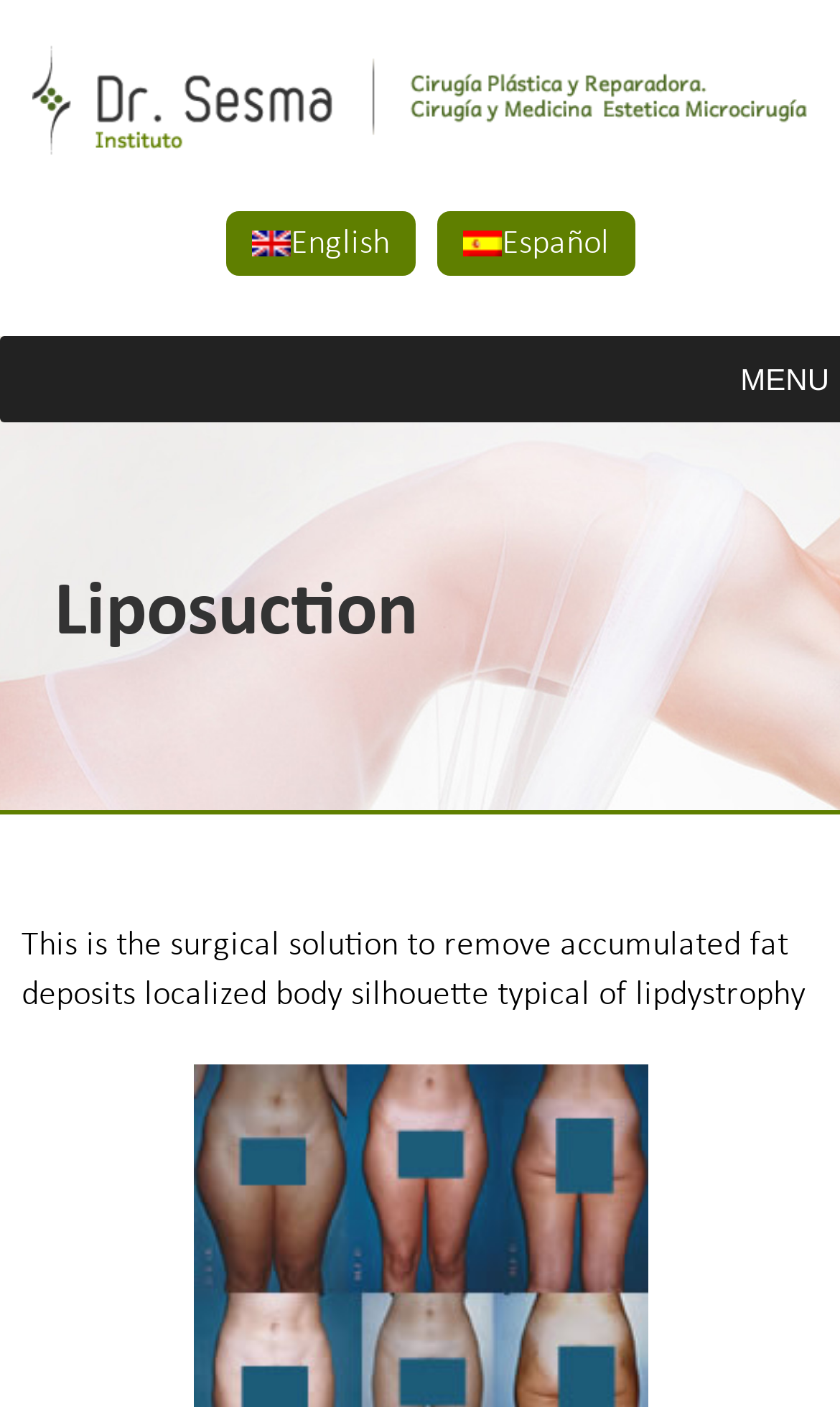Answer the question in one word or a short phrase:
What languages are available on this website?

English and Español